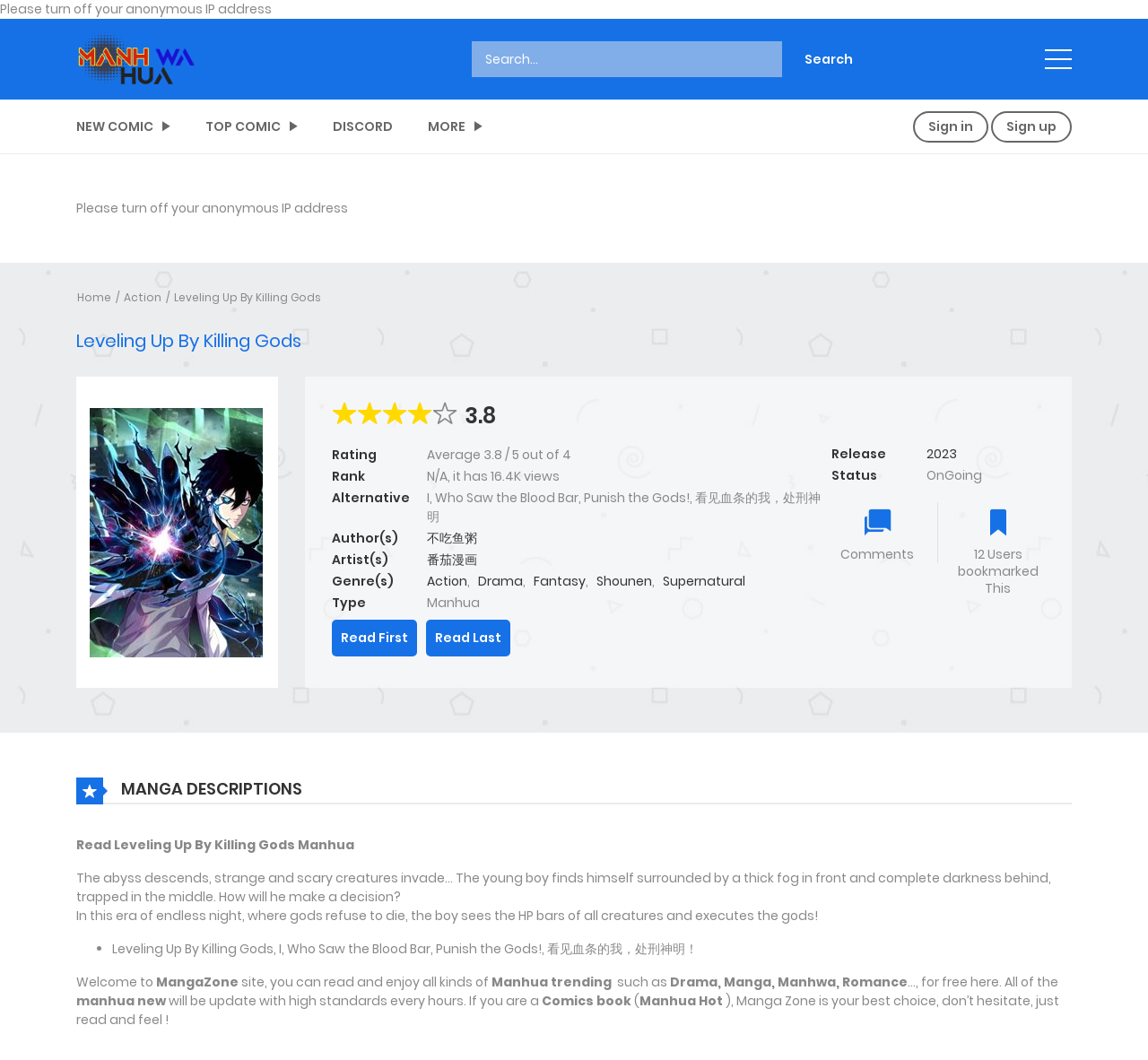Determine the main heading text of the webpage.

Leveling Up By Killing Gods